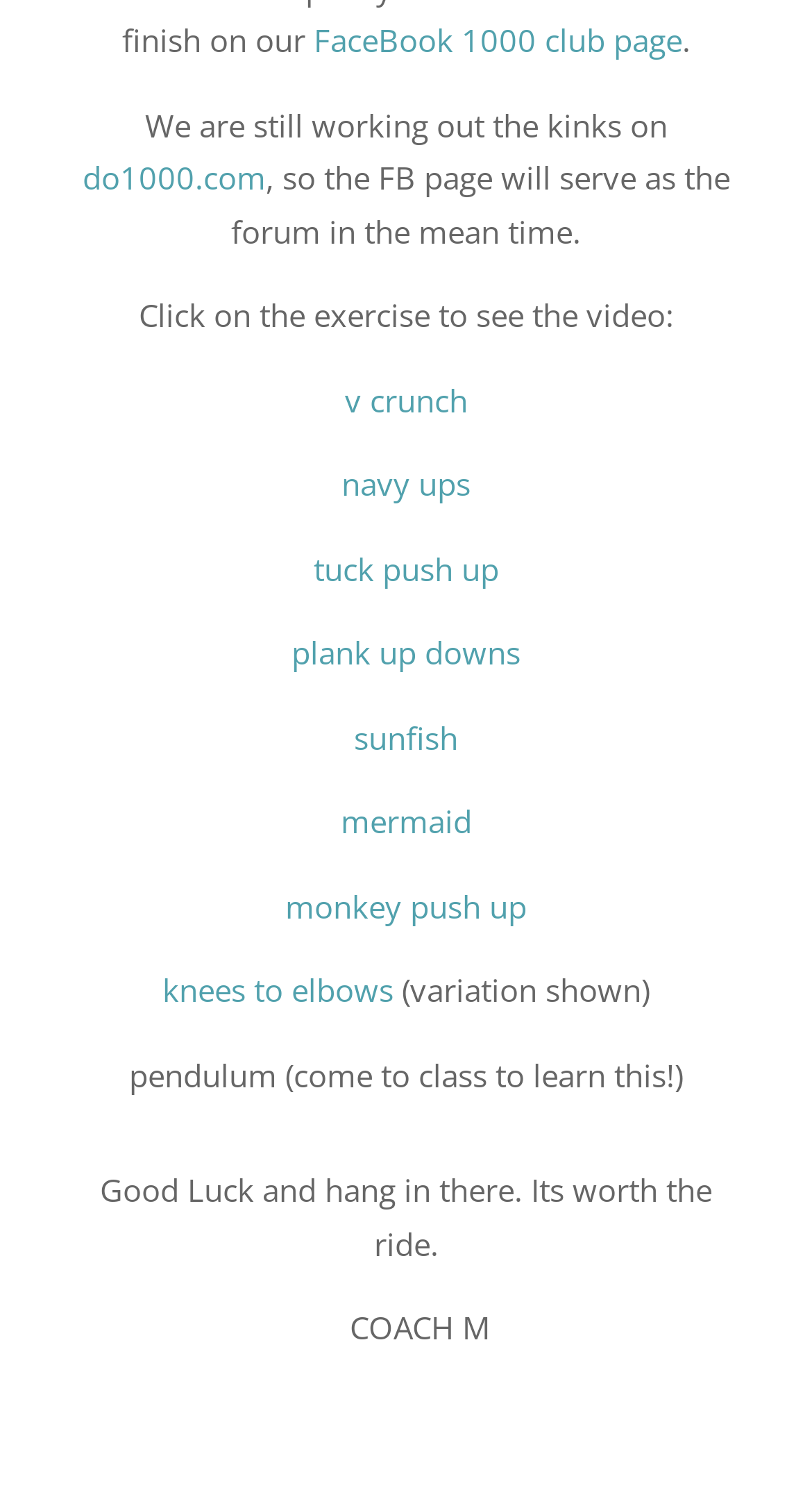Determine the bounding box coordinates of the region that needs to be clicked to achieve the task: "Check out the sunfish exercise".

[0.436, 0.475, 0.564, 0.503]